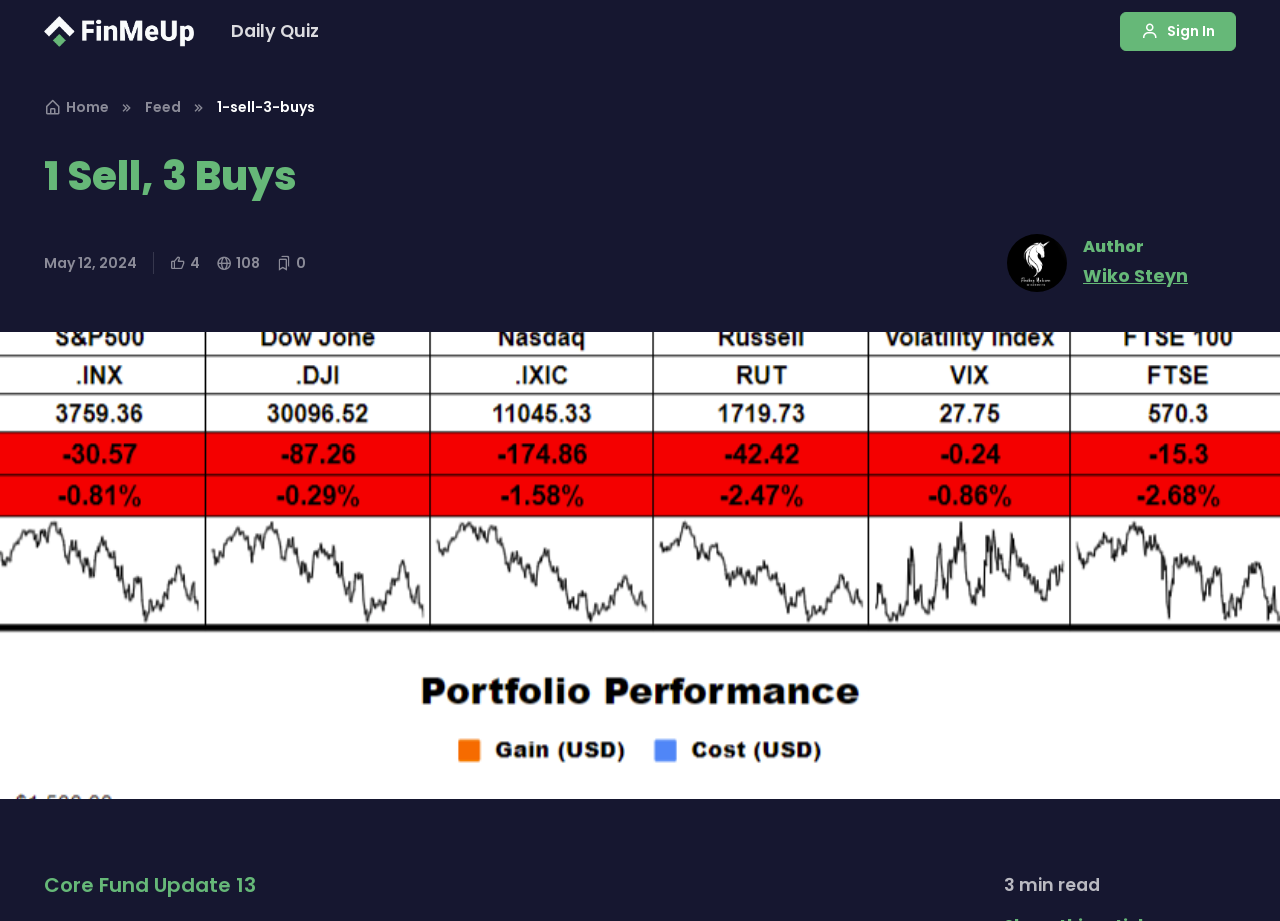Please extract the primary headline from the webpage.

1 Sell, 3 Buys